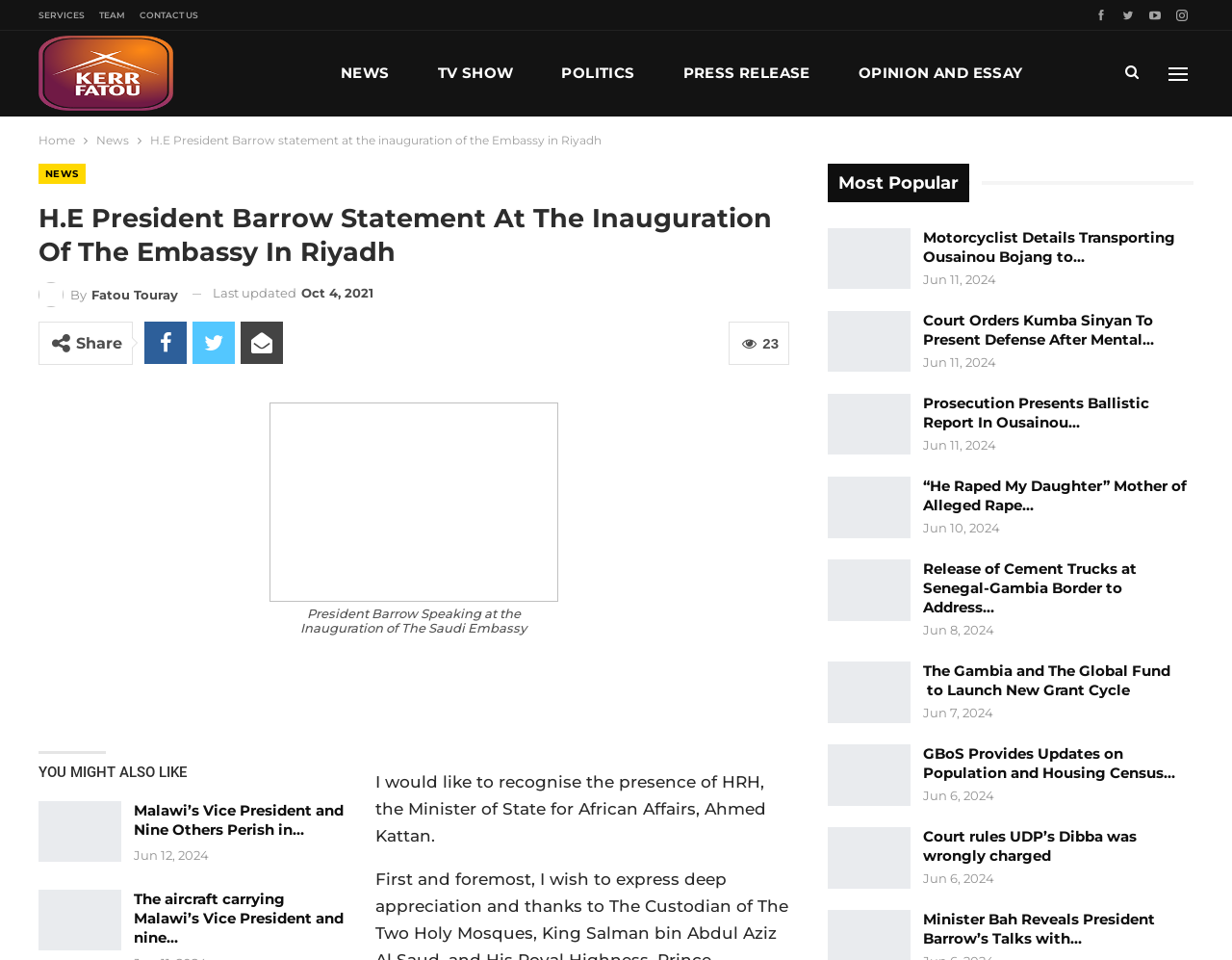Please provide a brief answer to the question using only one word or phrase: 
What is the purpose of the links at the top of the webpage?

Navigation